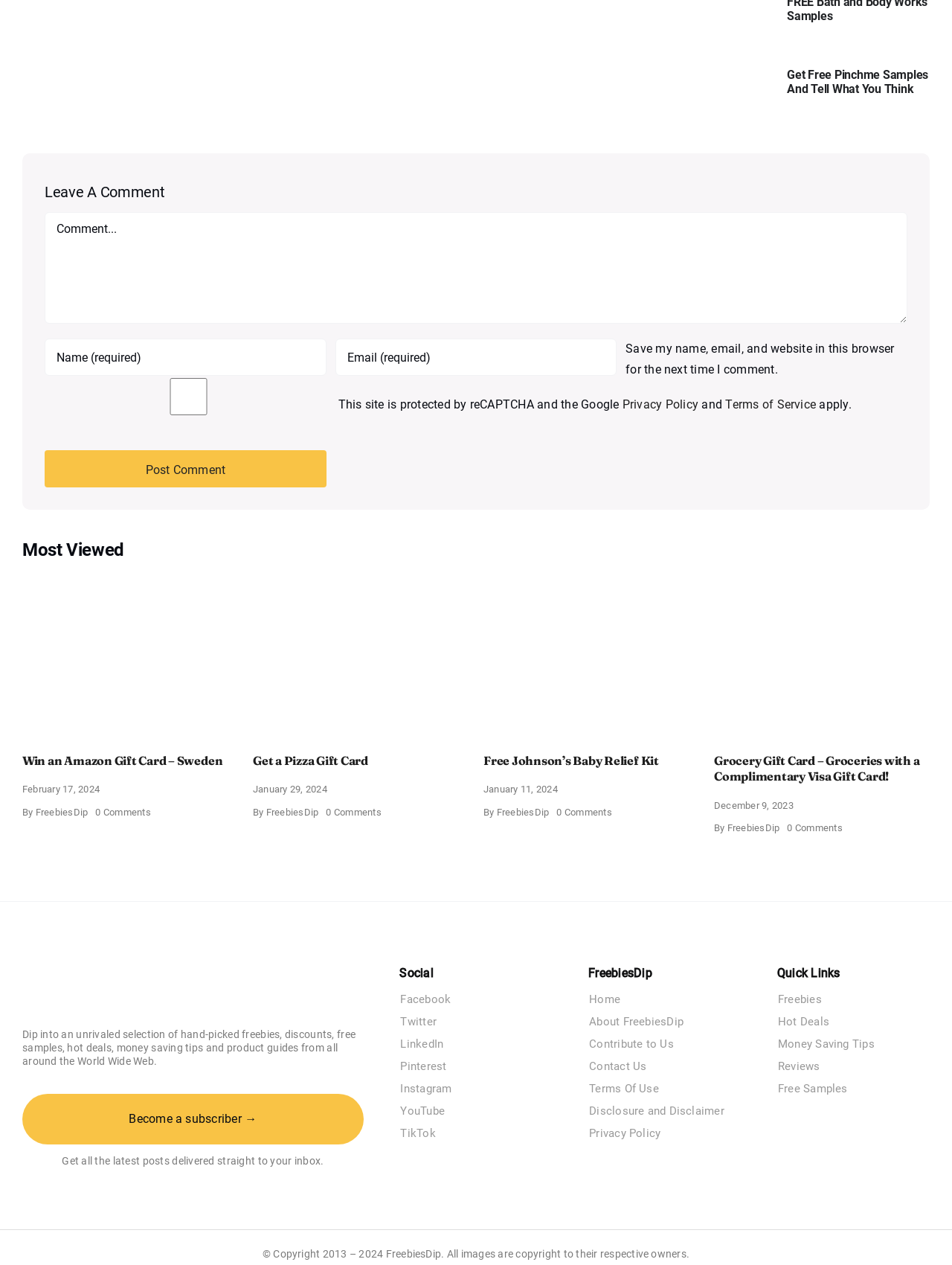Give the bounding box coordinates for the element described as: "aria-label="Pinchme Samples"".

[0.747, 0.042, 0.817, 0.053]